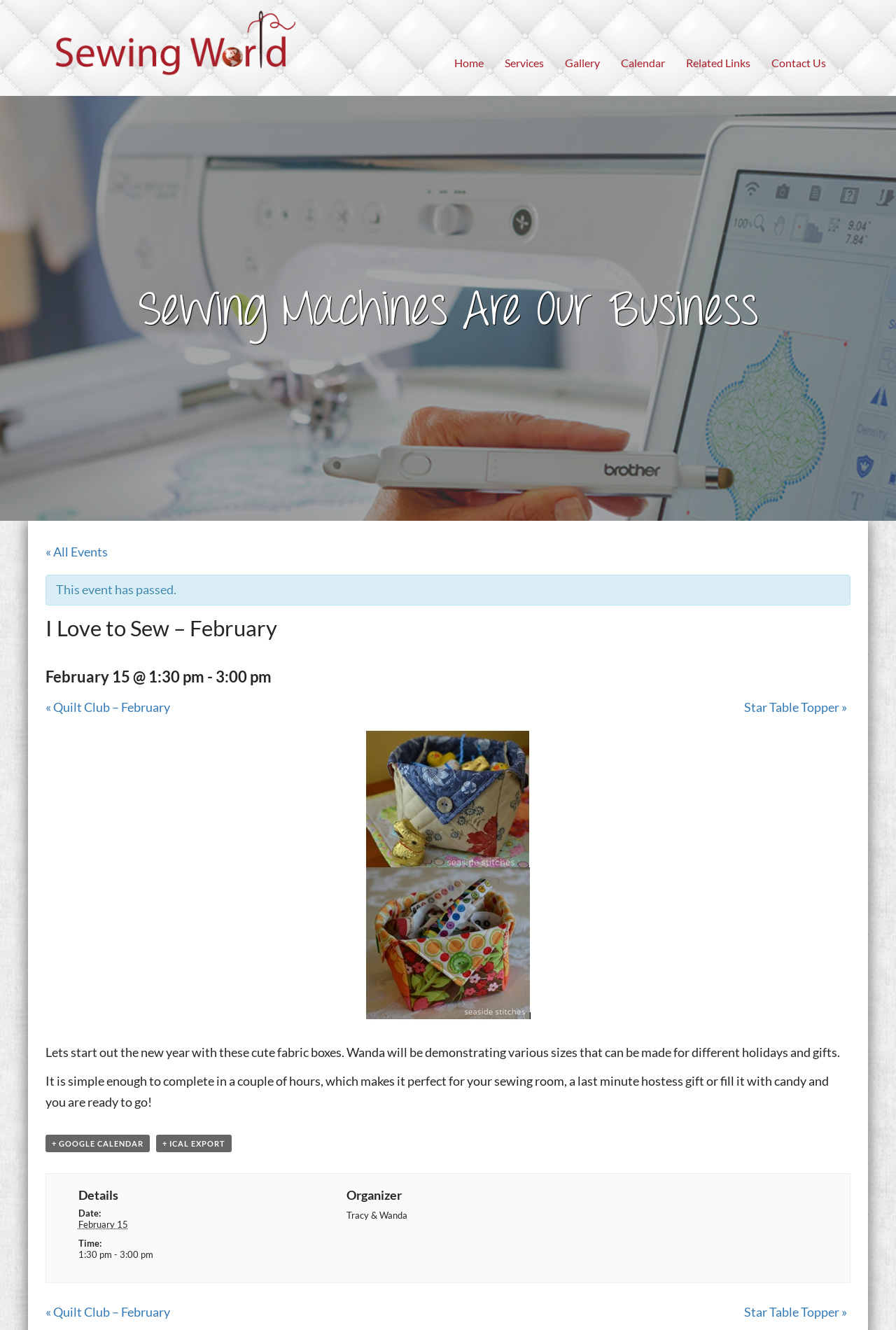Determine the bounding box coordinates of the region I should click to achieve the following instruction: "Export to Google Calendar". Ensure the bounding box coordinates are four float numbers between 0 and 1, i.e., [left, top, right, bottom].

[0.051, 0.853, 0.167, 0.866]